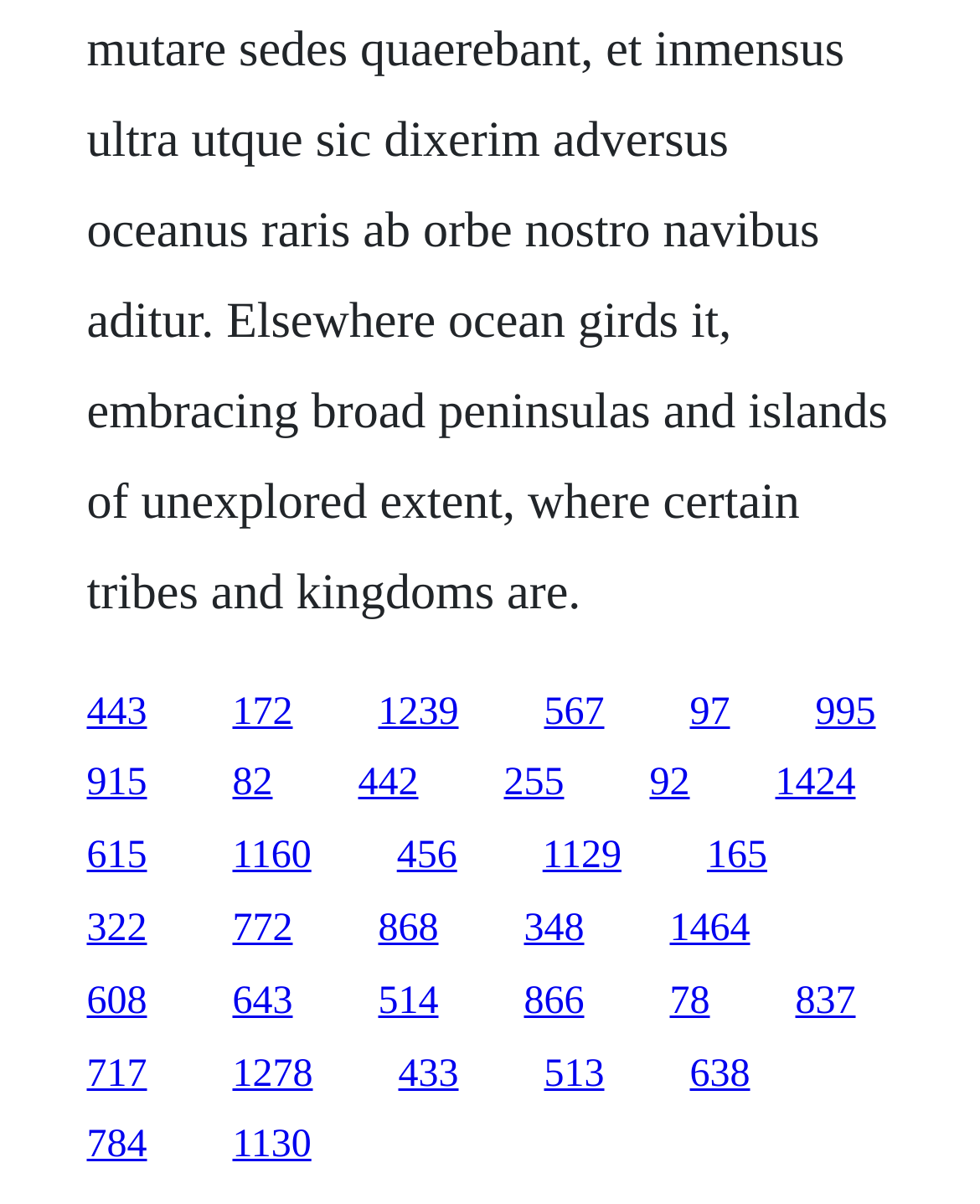What is the number of links on the webpage?
Answer with a single word or short phrase according to what you see in the image.

30